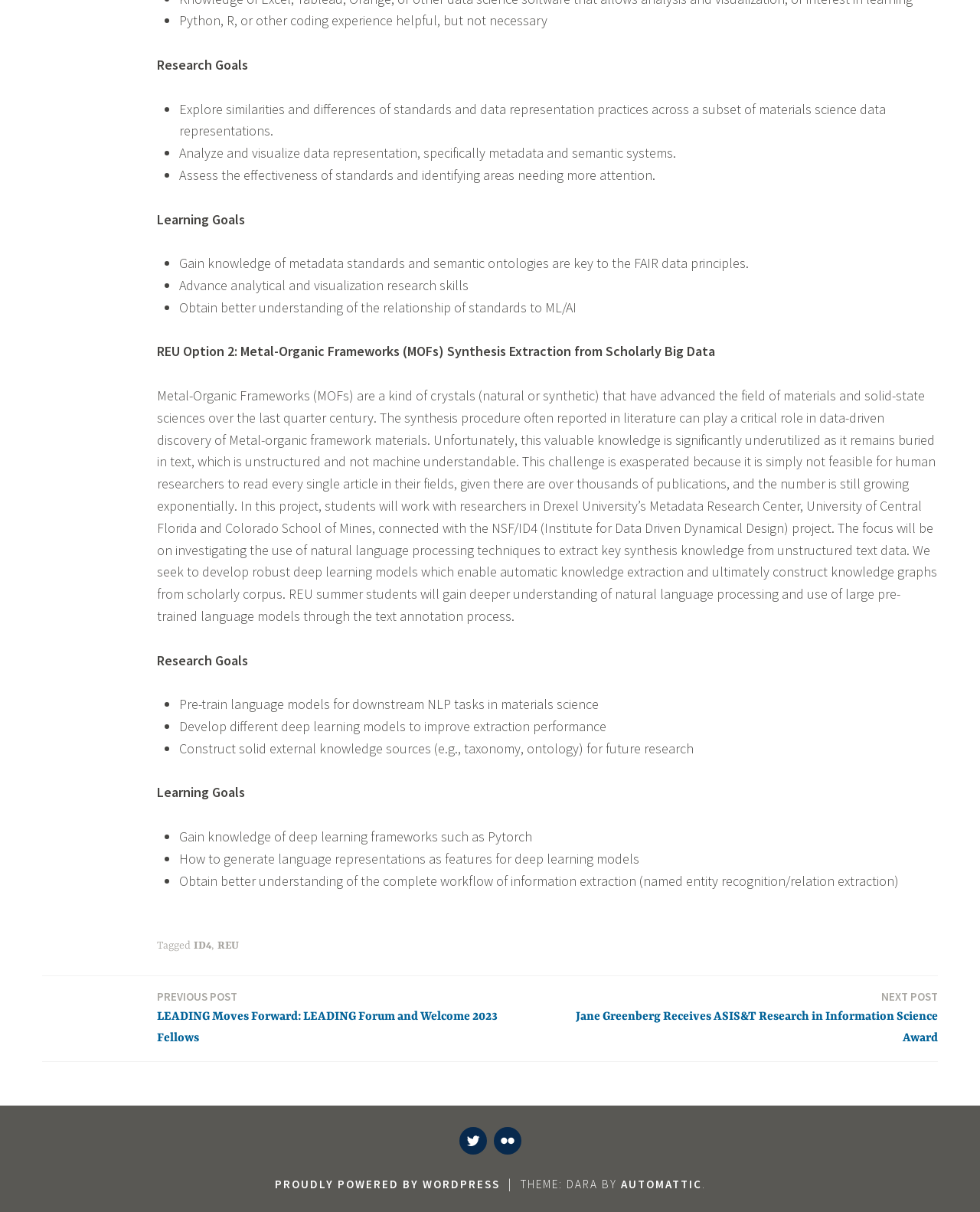Identify the bounding box coordinates for the region to click in order to carry out this instruction: "Click on the 'REU' link". Provide the coordinates using four float numbers between 0 and 1, formatted as [left, top, right, bottom].

[0.222, 0.775, 0.244, 0.785]